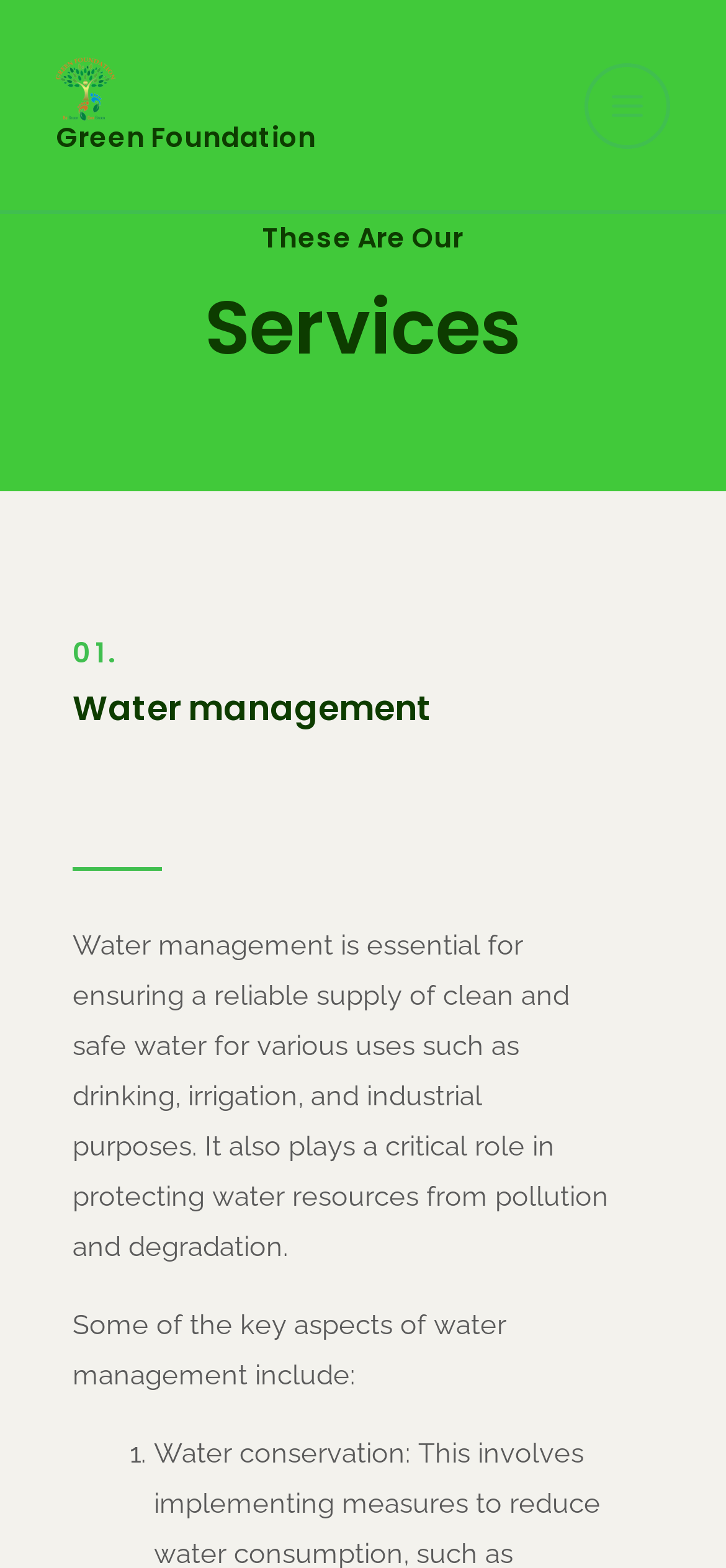What is the name of the organization?
Please elaborate on the answer to the question with detailed information.

The name of the organization can be found in the top-left corner of the webpage, where it is written as 'Green Foundation' in the logo and also as a link.